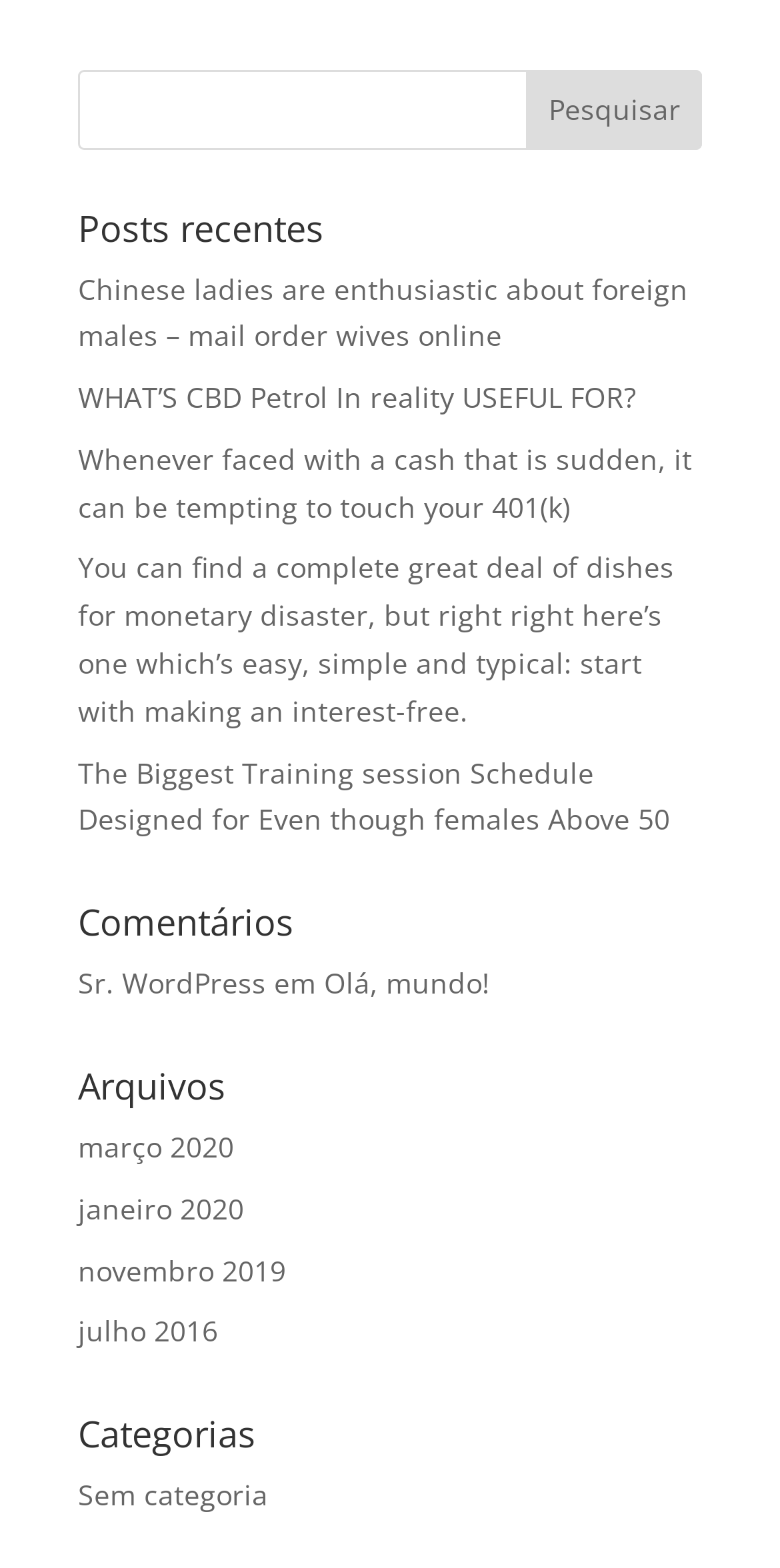Can you find the bounding box coordinates for the element that needs to be clicked to execute this instruction: "go to 'Sem categoria'"? The coordinates should be given as four float numbers between 0 and 1, i.e., [left, top, right, bottom].

[0.1, 0.941, 0.344, 0.965]